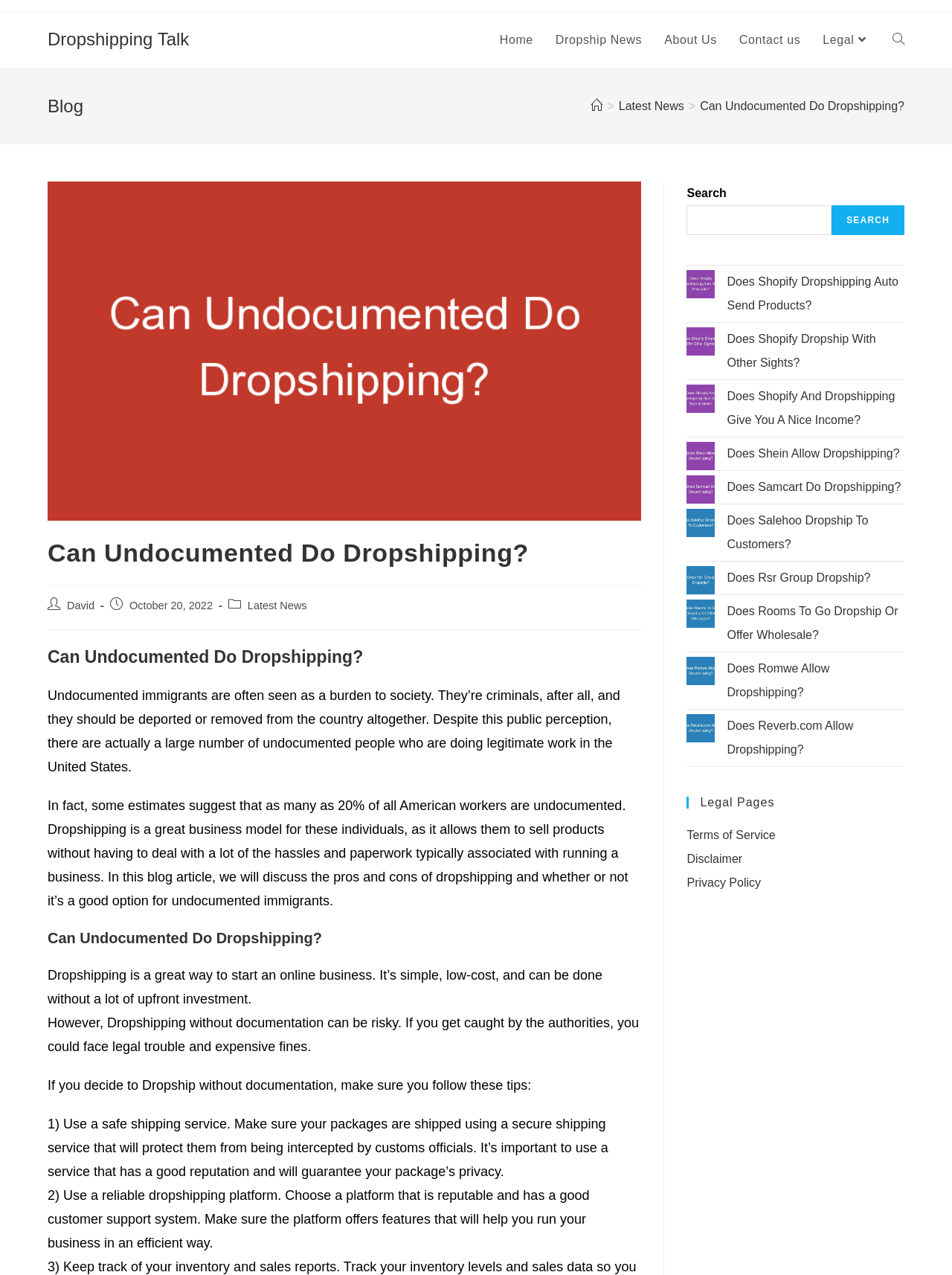What is the category of the blog post?
Look at the screenshot and give a one-word or phrase answer.

Latest News